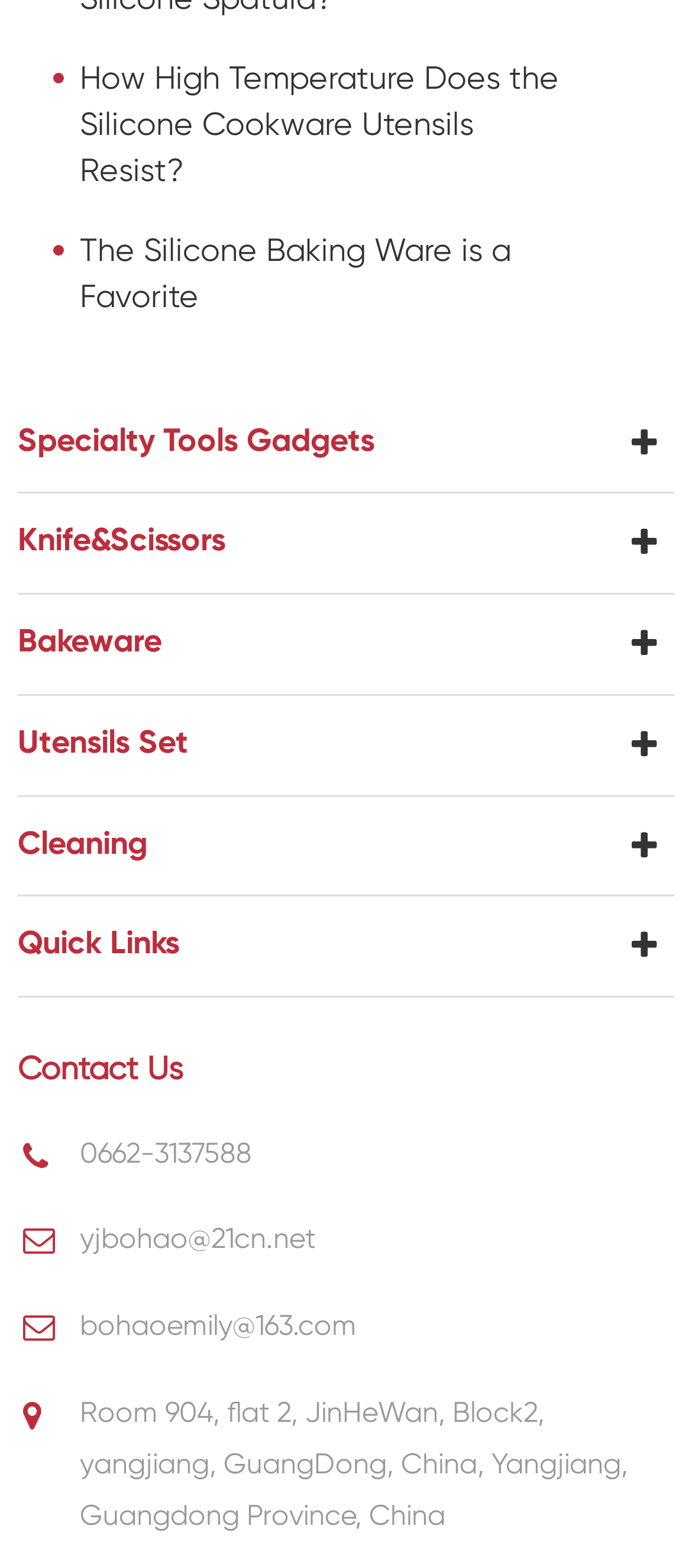Locate the bounding box of the UI element with the following description: "Quick Links".

[0.026, 0.589, 0.974, 0.618]